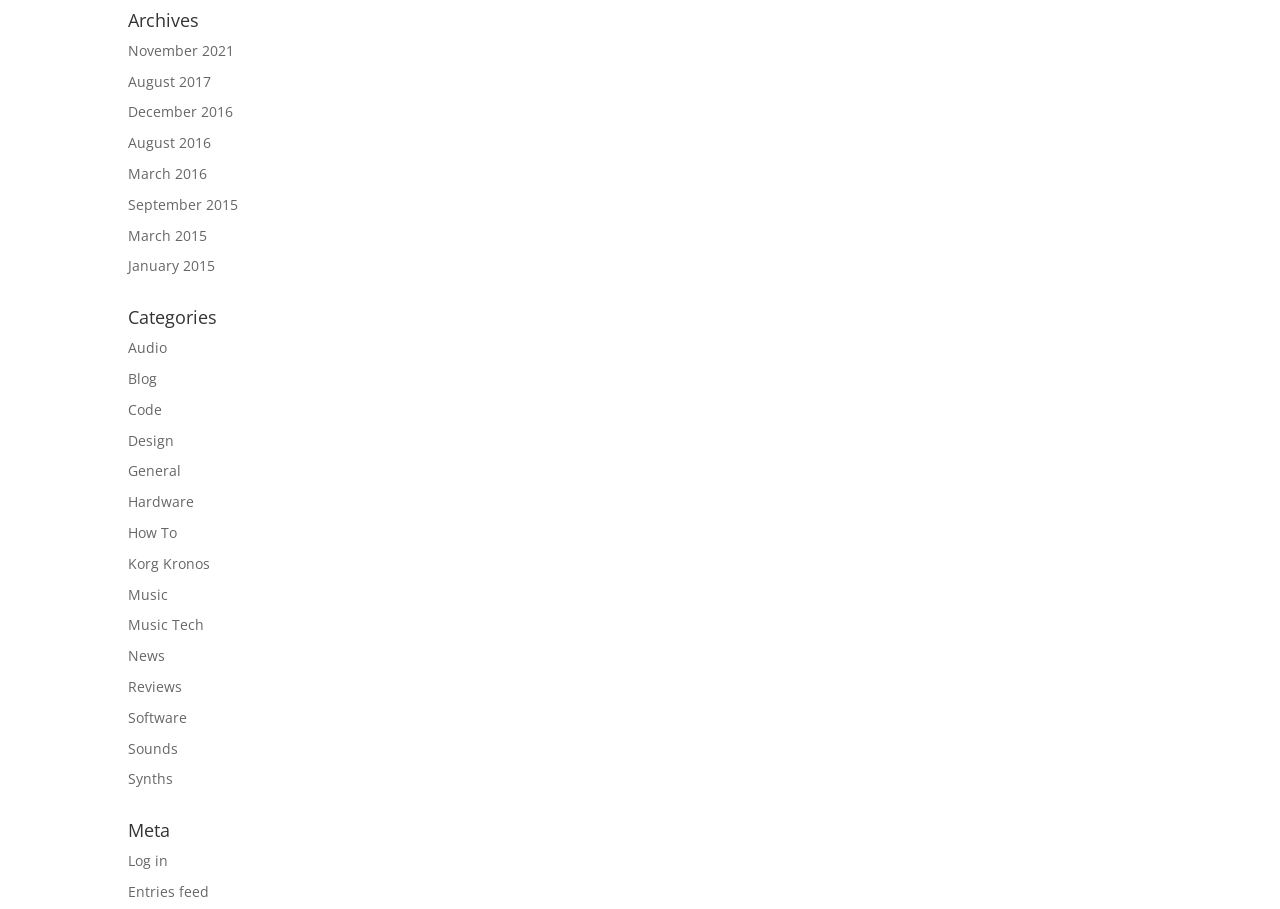Determine the bounding box coordinates for the region that must be clicked to execute the following instruction: "Click on the Home link".

None